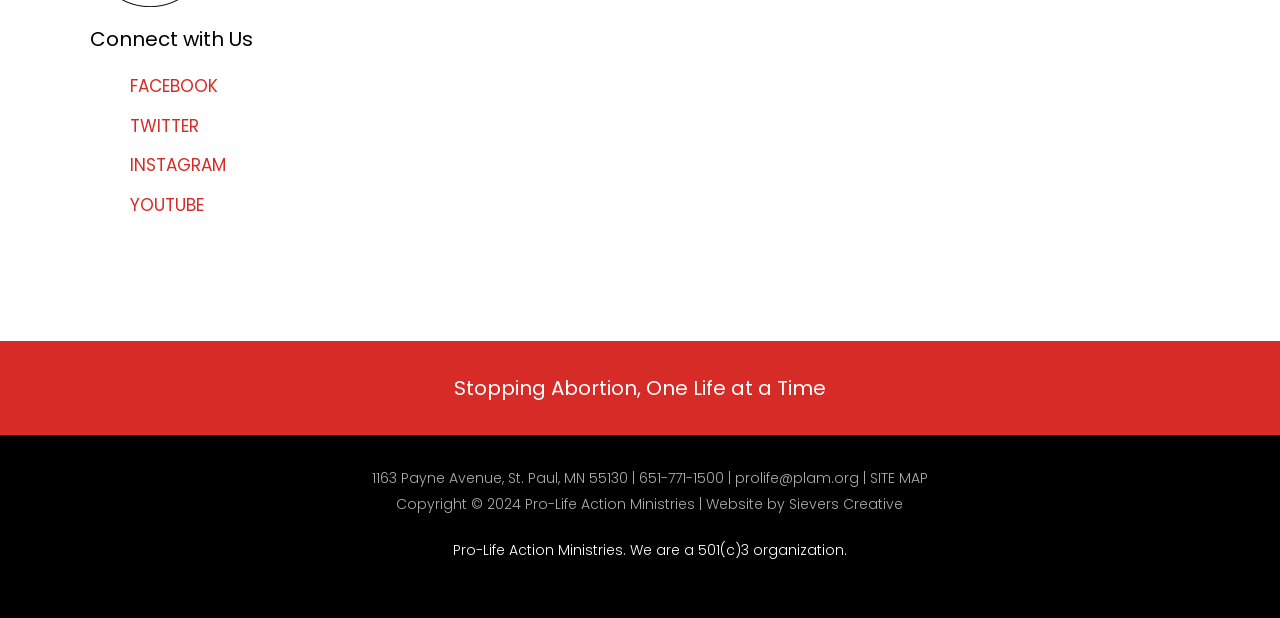Given the element description, predict the bounding box coordinates in the format (top-left x, top-left y, bottom-right x, bottom-right y), using floating point numbers between 0 and 1: See All

None